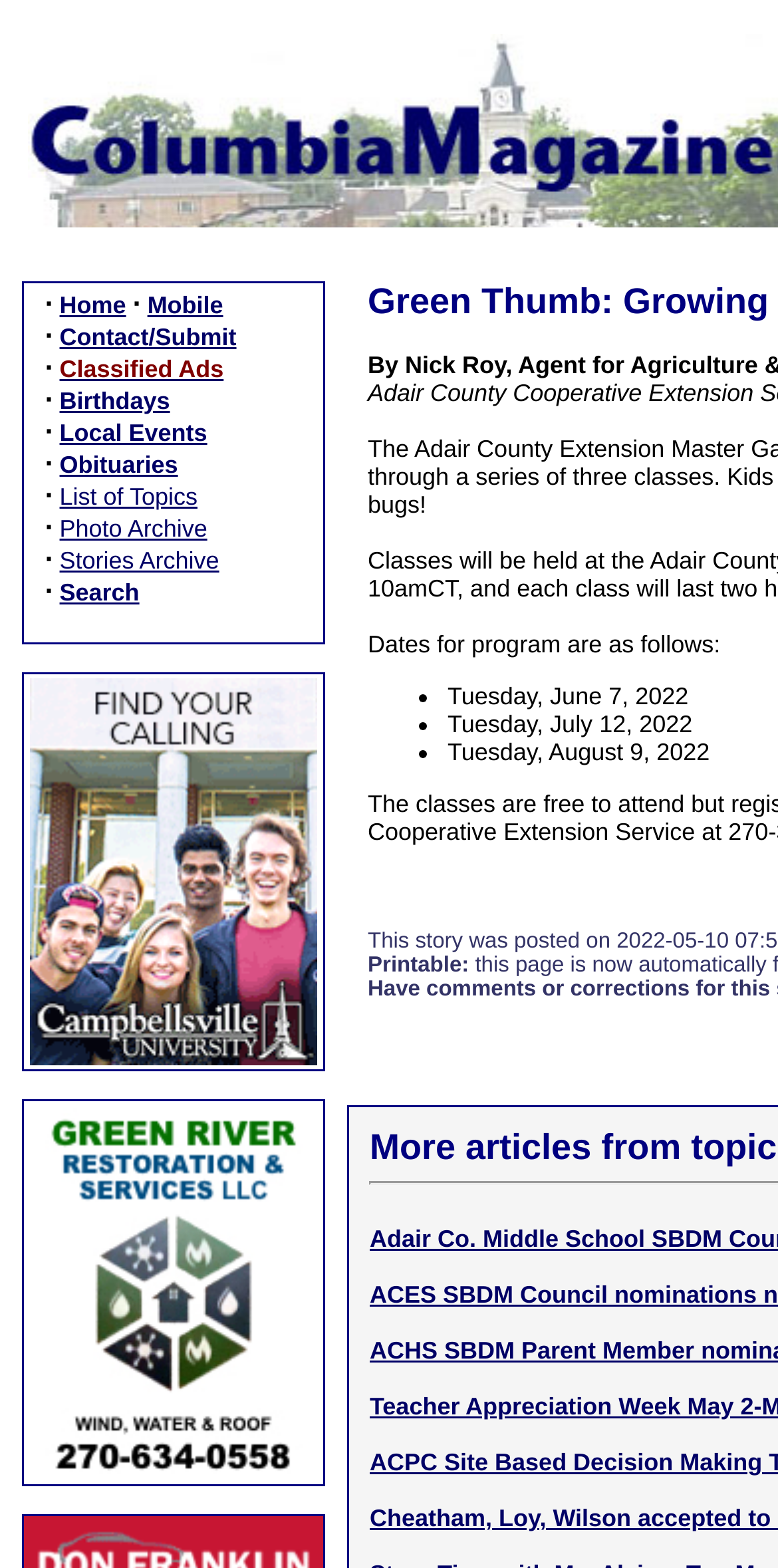Locate the bounding box coordinates of the area where you should click to accomplish the instruction: "Check Local Events".

[0.077, 0.267, 0.266, 0.285]